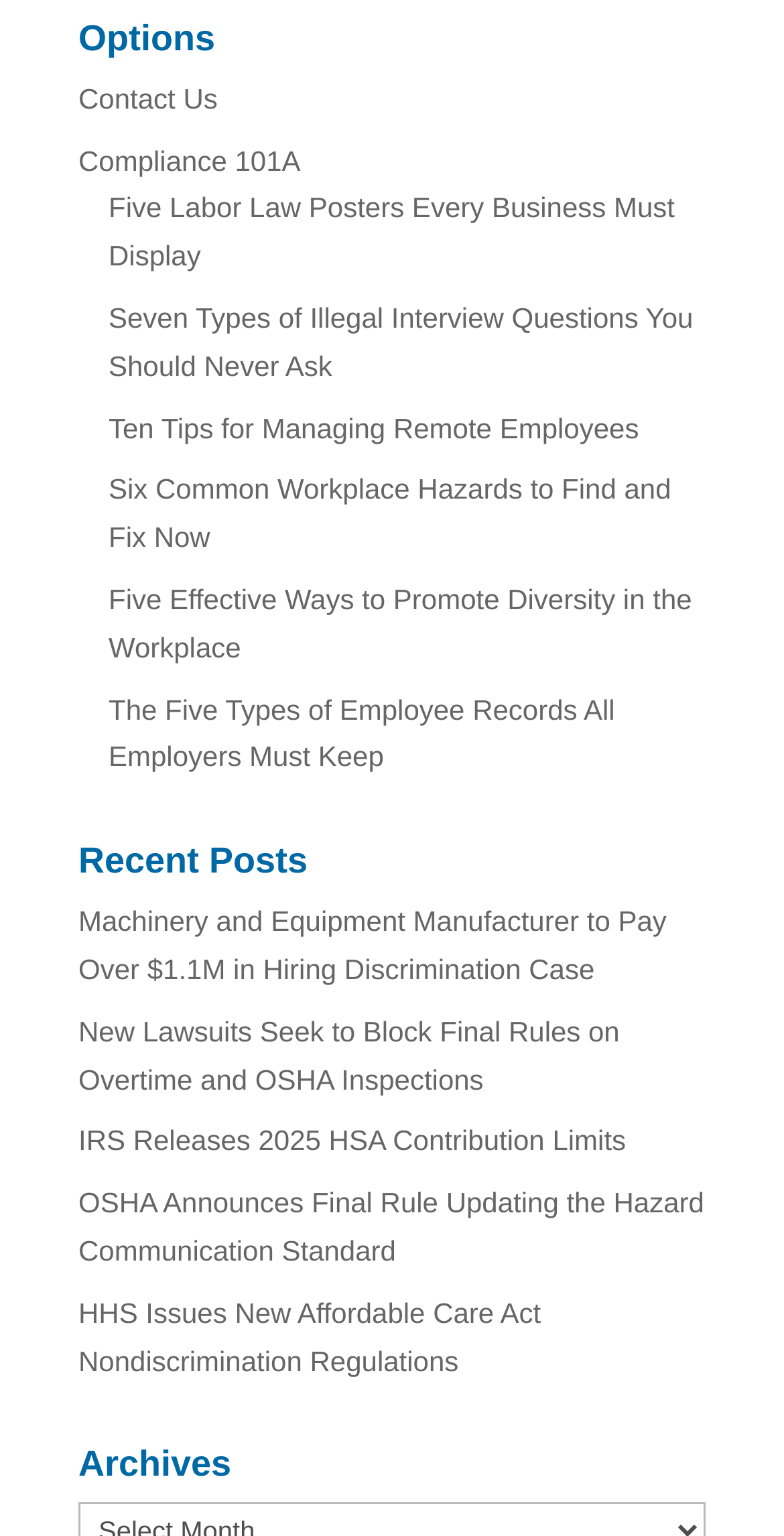Locate the bounding box coordinates of the clickable part needed for the task: "Explore the Archives".

[0.1, 0.942, 0.9, 0.978]